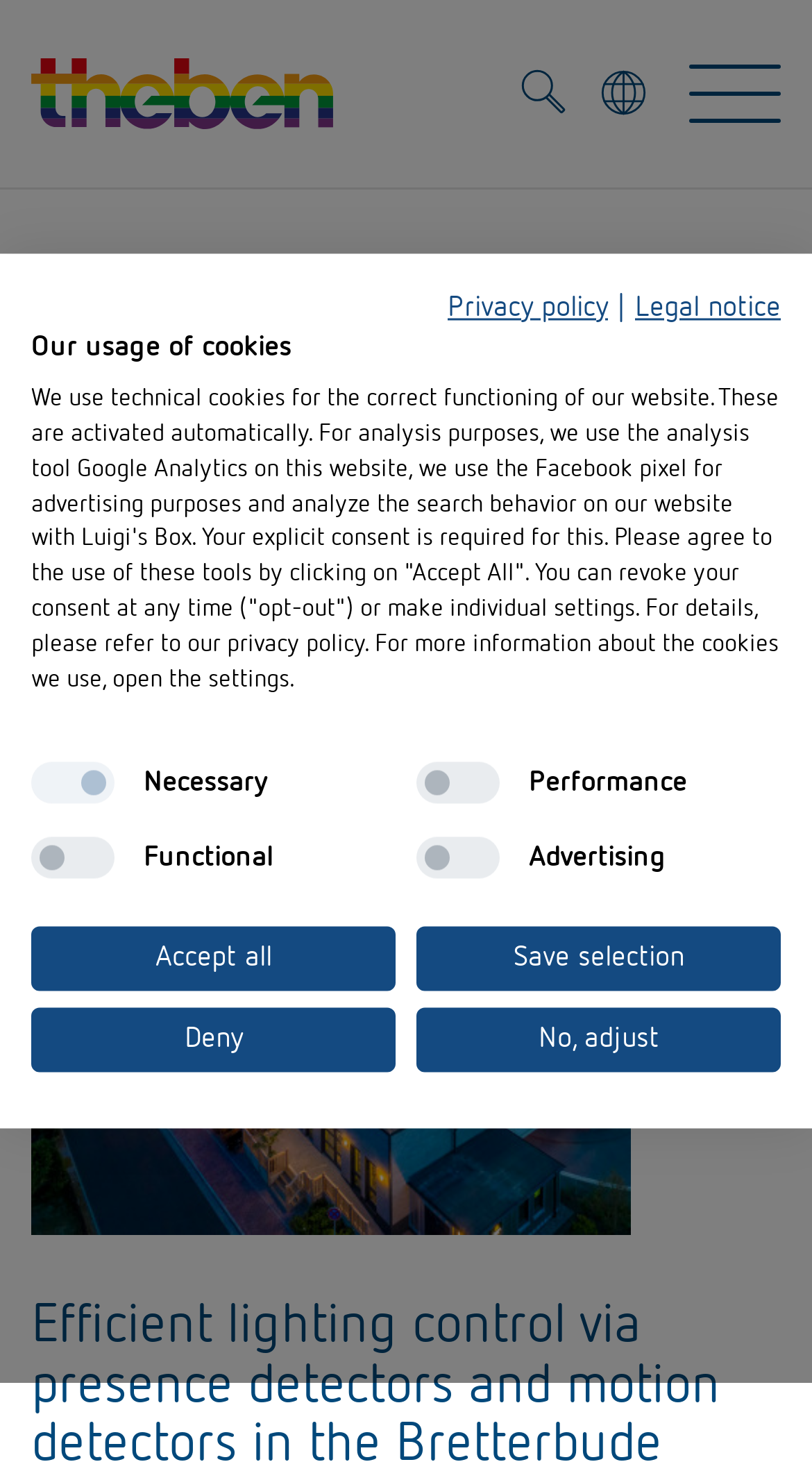What is the last service option?
Look at the screenshot and give a one-word or phrase answer.

Newsletter